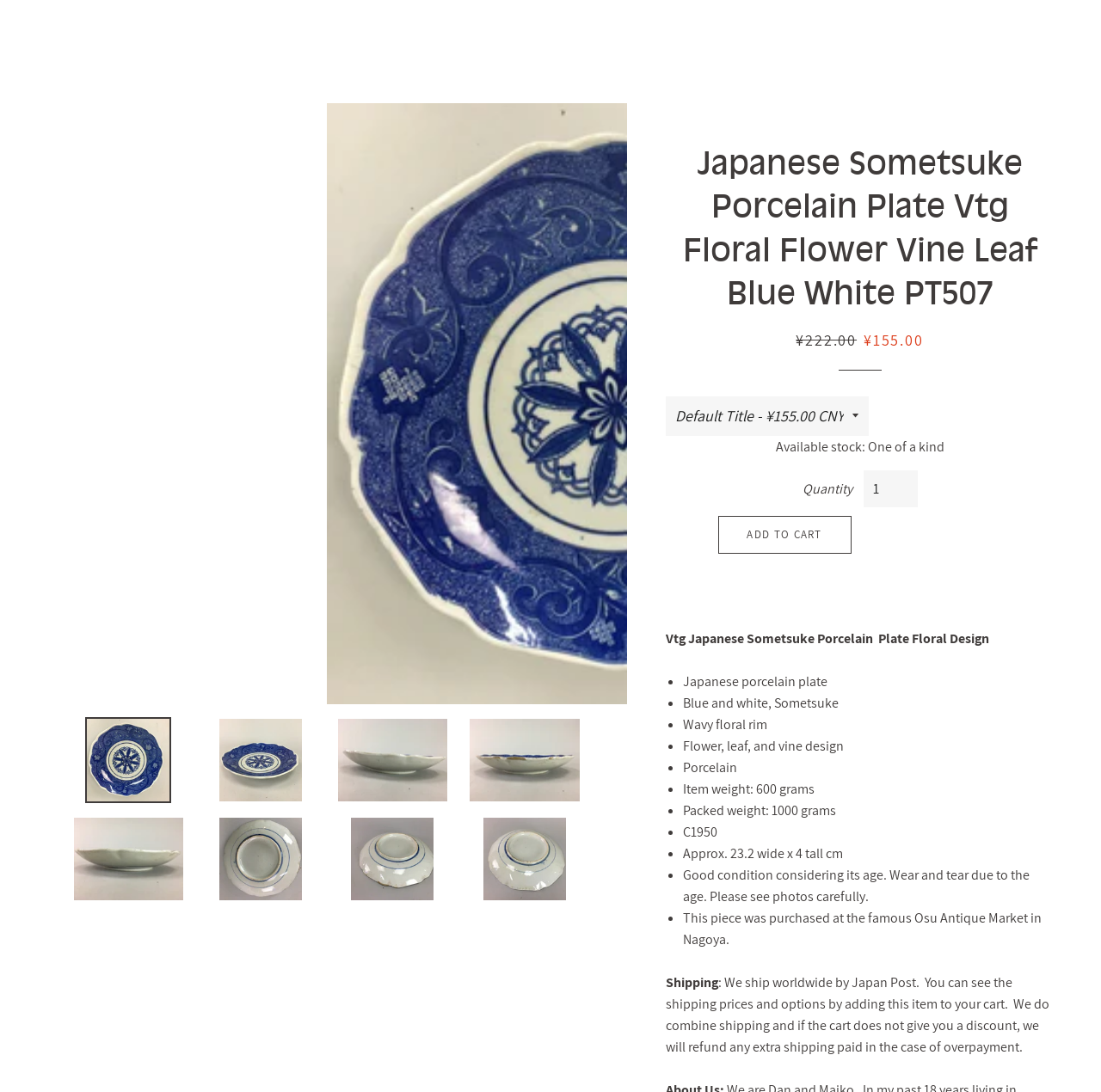Find the bounding box coordinates of the clickable area required to complete the following action: "explore the 'TEXTILES' section".

[0.465, 0.0, 0.545, 0.041]